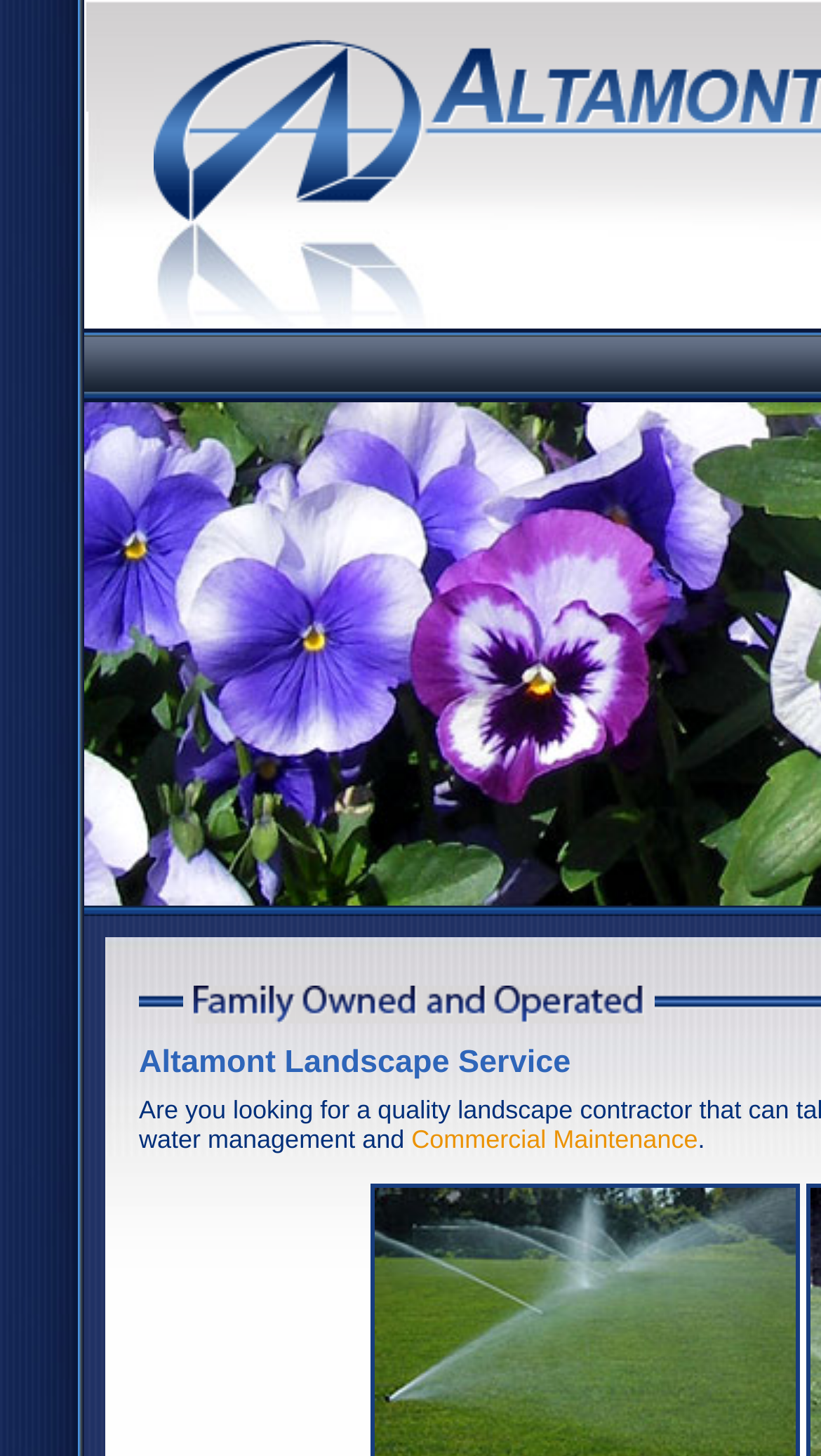Provide the bounding box coordinates of the HTML element this sentence describes: "Commercial Maintenance".

[0.501, 0.772, 0.85, 0.793]